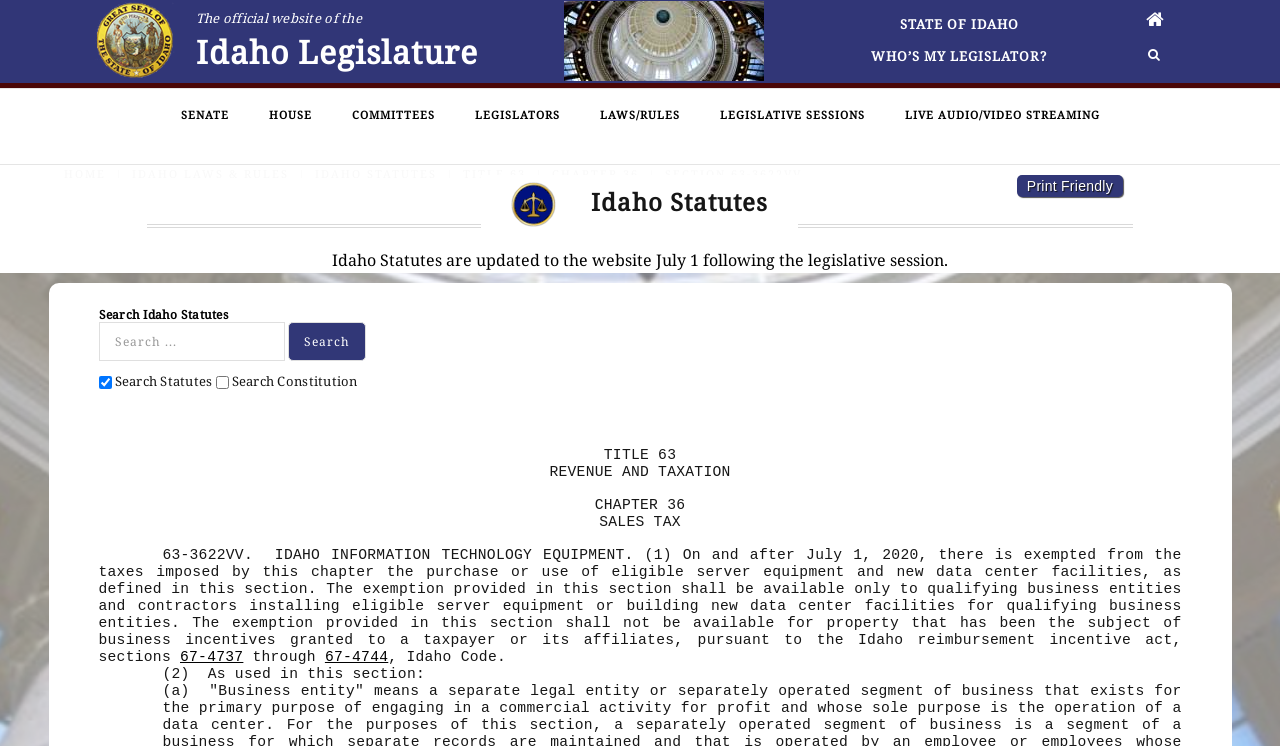Find and specify the bounding box coordinates that correspond to the clickable region for the instruction: "Print the current page".

[0.794, 0.235, 0.877, 0.264]